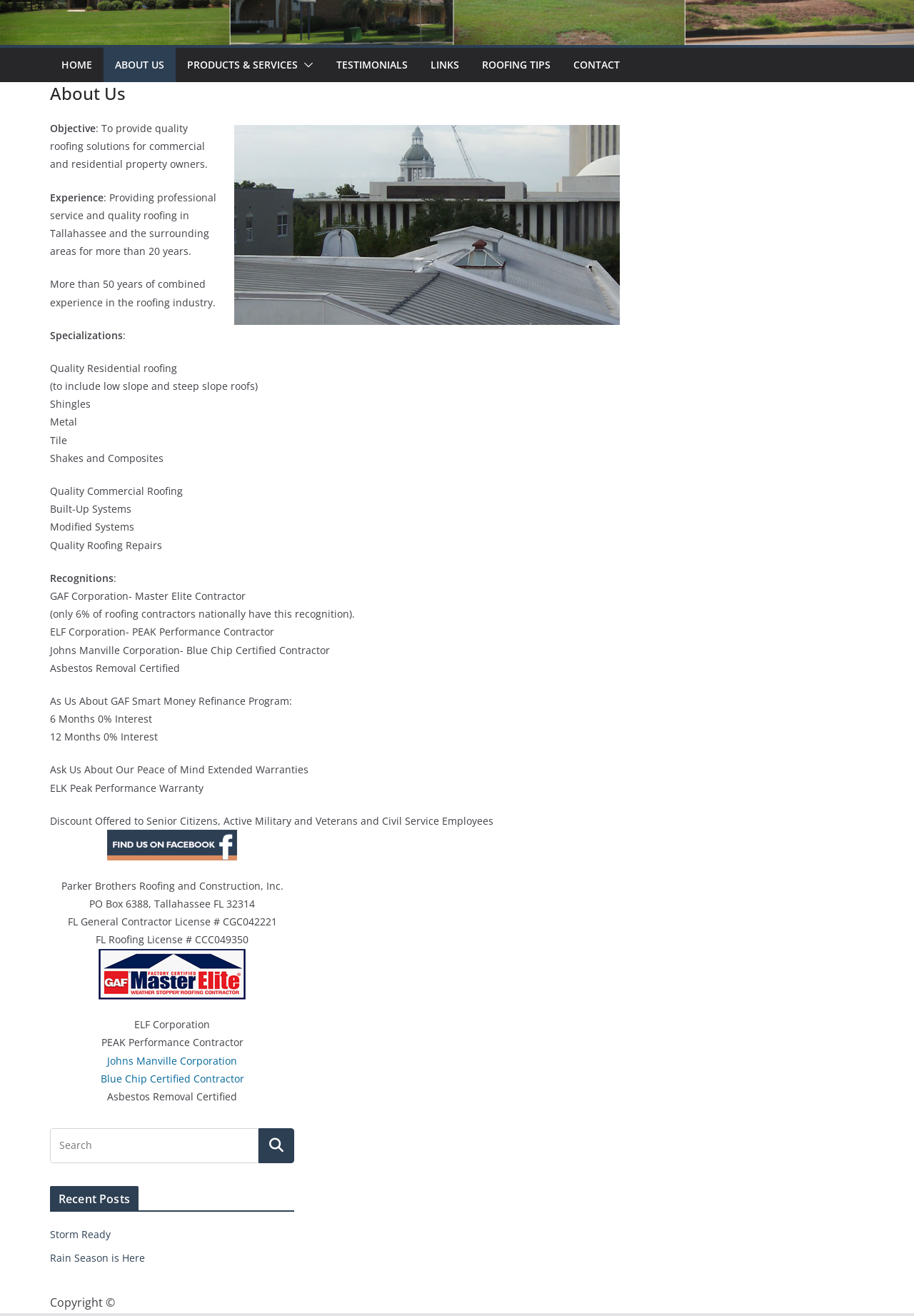Given the element description name="s" placeholder="Search", identify the bounding box coordinates for the UI element on the webpage screenshot. The format should be (top-left x, top-left y, bottom-right x, bottom-right y), with values between 0 and 1.

[0.055, 0.86, 0.283, 0.886]